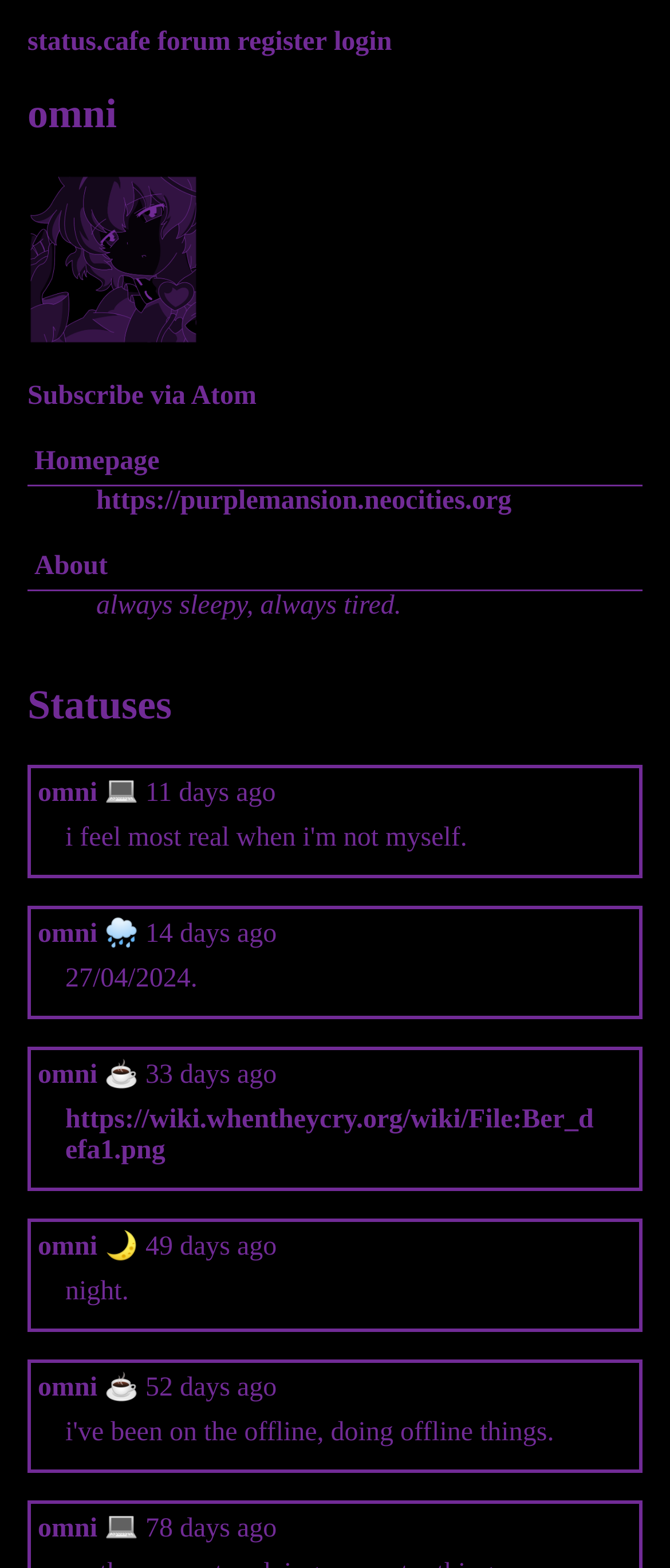Describe every aspect of the webpage comprehensively.

The webpage appears to be a social media or blogging platform, with a focus on user updates. At the top, there are four links: "status.cafe", "forum", "register", and "login", aligned horizontally. Below these links, there is a heading "omni" and an image to the right of it.

Underneath, there is a description list with three items. The first item has a term "Homepage" and a detail link to "https://purplemansion.neocities.org". The second item has a term "About" and a detail text "always sleepy, always tired.". 

Below the description list, there is a heading "Statuses". Following this heading, there are four articles, each containing a link to "omni" and a static text indicating the time of the update, such as "11 days ago" or "49 days ago". Some of these articles also contain additional static text or links, such as "27/04/2024." or "https://wiki.whentheycry.org/wiki/File:Ber_defa1.png".